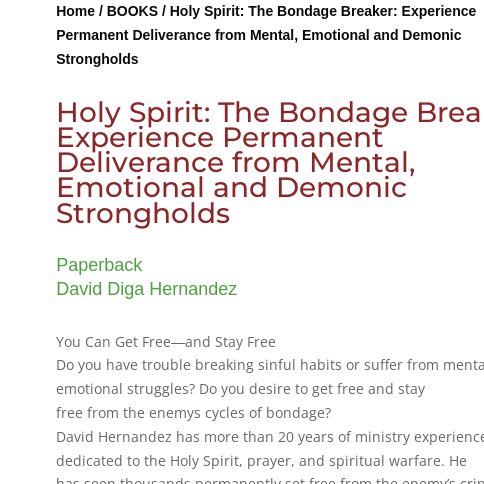Describe all elements and aspects of the image.

The image features the book cover of "Holy Spirit: The Bondage Breaker," authored by David Diga Hernandez. This paperback edition focuses on delivering insights for achieving permanent deliverance from mental, emotional, and demonic strongholds. The cover is visually striking and captures the essence of the book's theme, inviting readers to explore pathways to freedom from various forms of bondage. In the accompanying text, Hernandez shares his extensive ministry experience, emphasizing the transformative power of the Holy Spirit and spiritual warfare in overcoming life's challenges. The image serves as a visual gateway for those seeking deeper understanding and support in their spiritual journey.